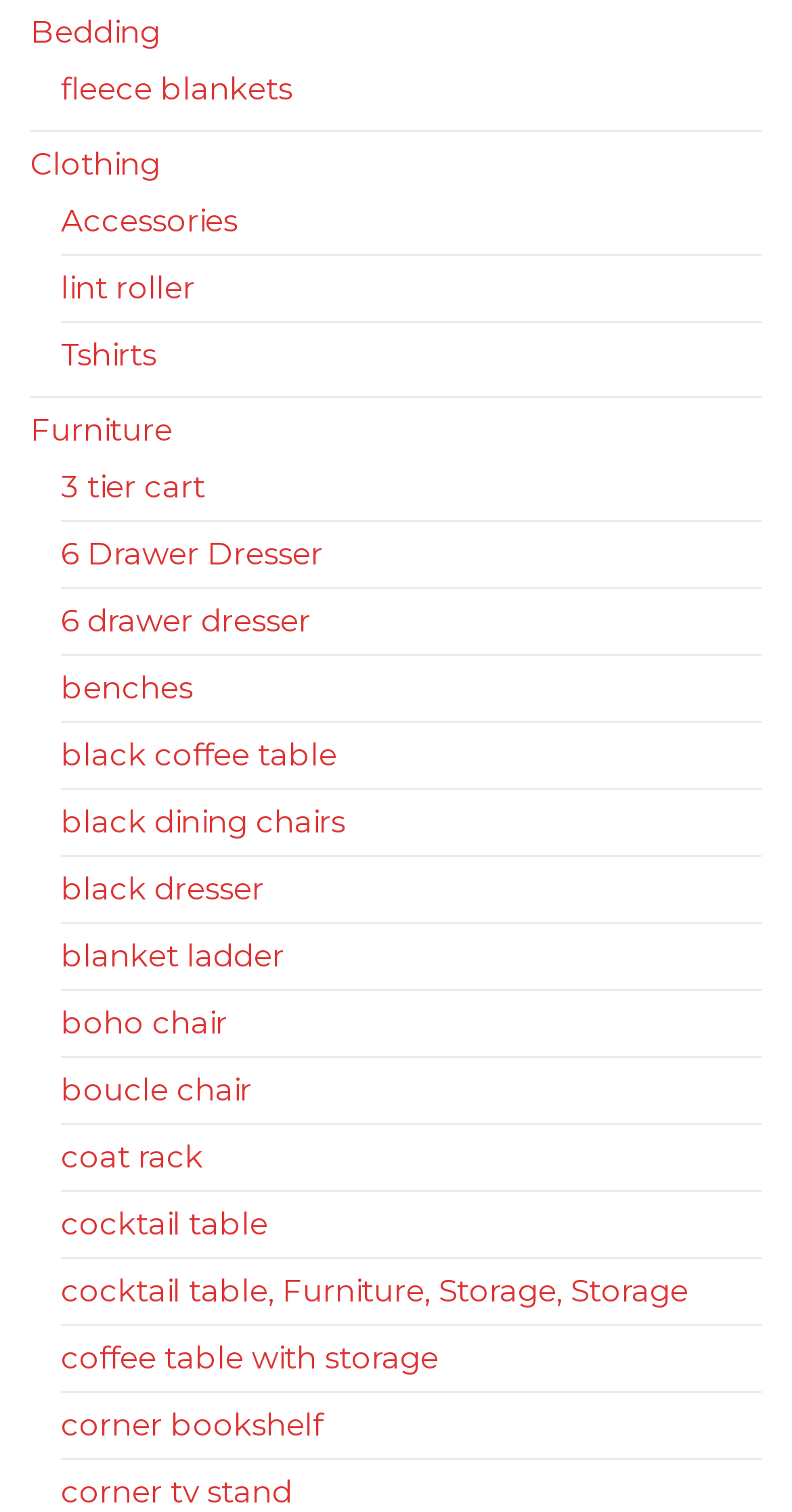Is there a product with a specific color?
Offer a detailed and exhaustive answer to the question.

I found that there are products with specific colors, such as 'black coffee table', 'black dining chairs', and 'black dresser', which indicates that the website offers products with specific color options.